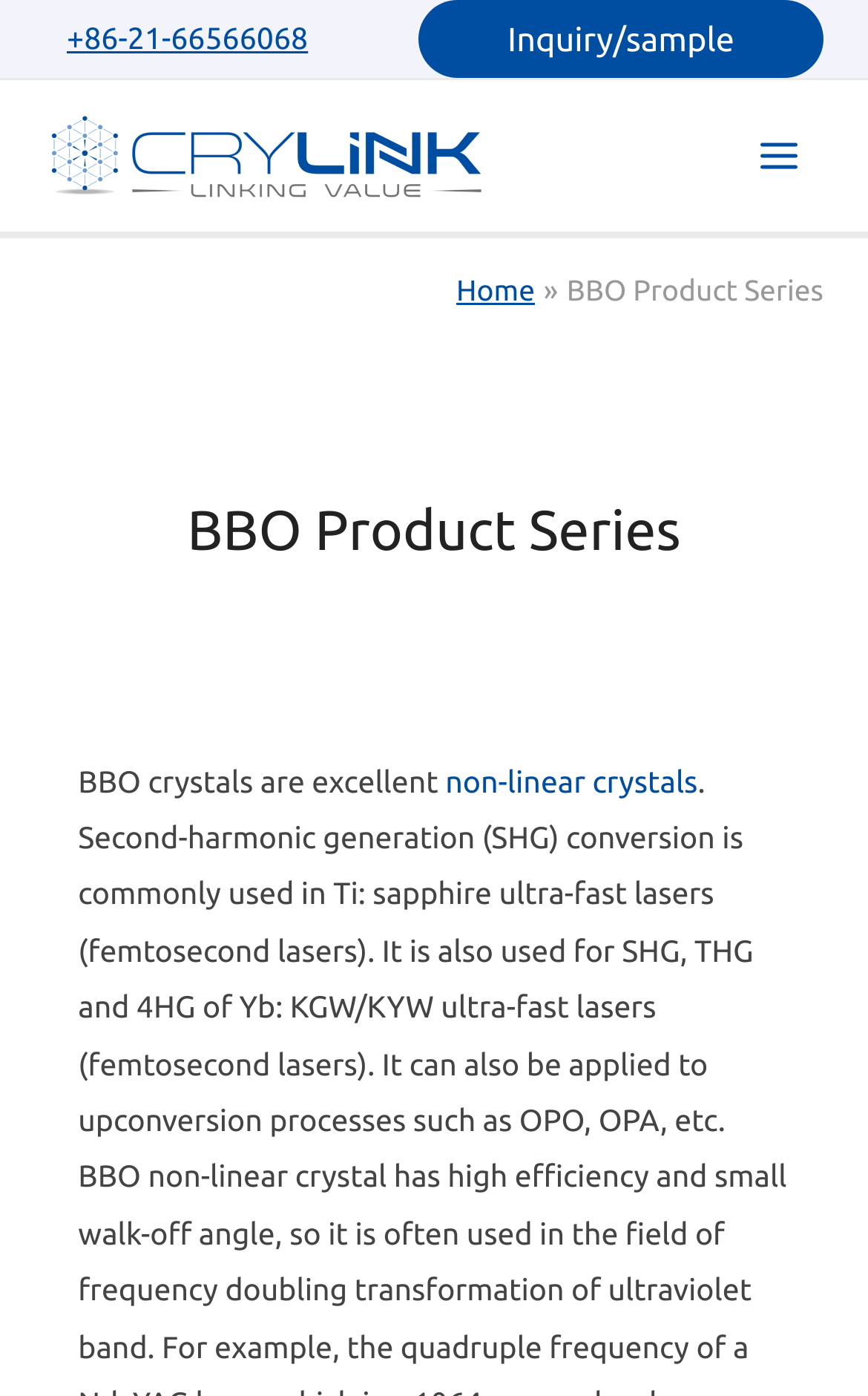What is the purpose of the 'Inquiry/sample' link?
Examine the image closely and answer the question with as much detail as possible.

I found the 'Inquiry/sample' link on the top section of the webpage, and based on its text, I inferred that its purpose is to allow users to inquire or request a sample of the product being described.